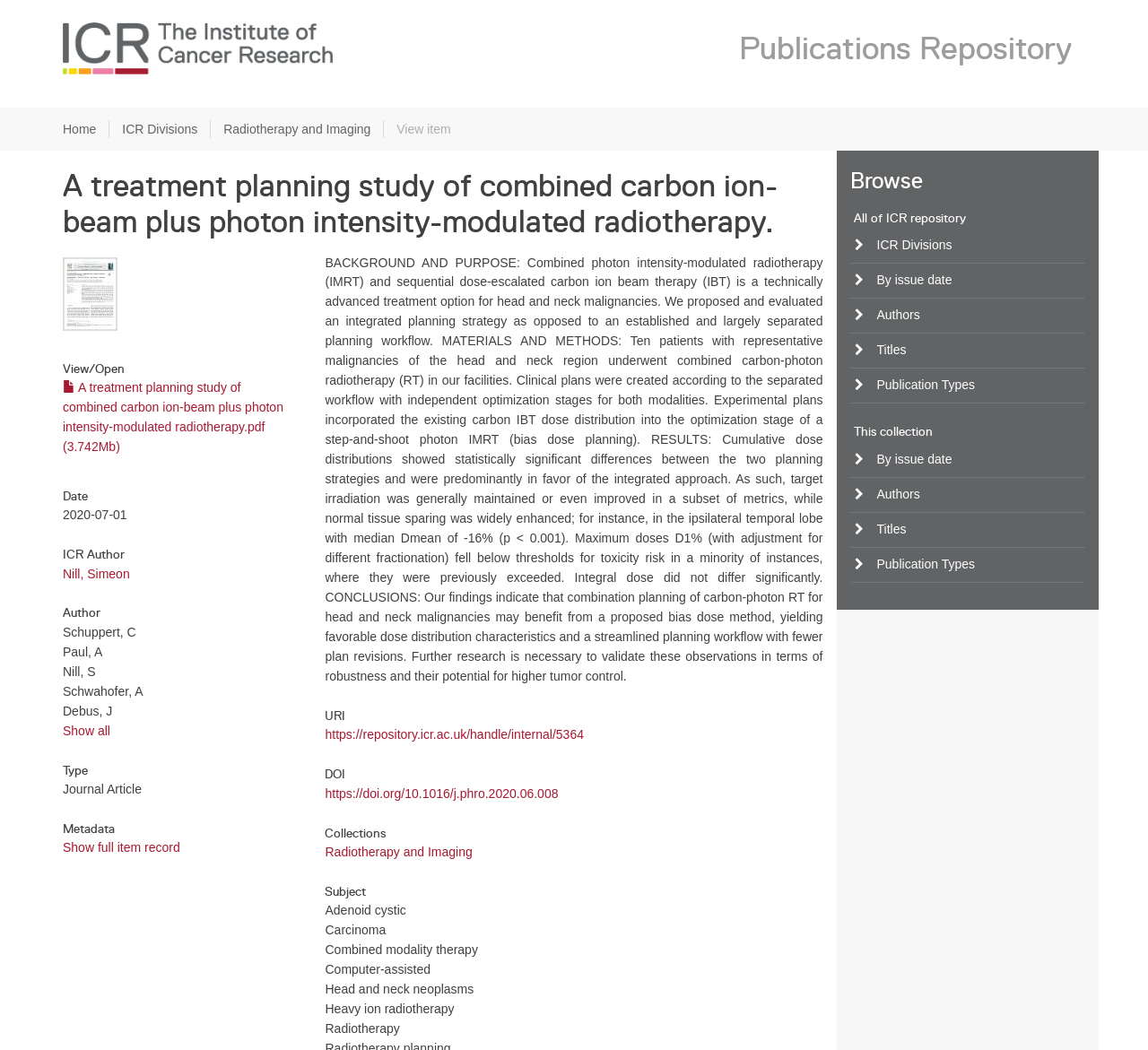Specify the bounding box coordinates for the region that must be clicked to perform the given instruction: "Explore O&C butcher".

None